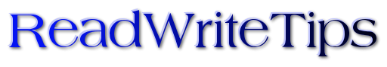Create a detailed narrative of what is happening in the image.

The image features the text "ReadWriteTips," presented in a stylish, bold font that emphasizes readability and captures attention. The text is primarily colored in a deep blue, suggesting a theme of knowledge and trust, commonly associated with educational content. This image serves as a visual element linking to a section or feature on a website that offers tips and insights about writing and literature, effectively guiding users to valuable resources to enhance their reading and writing skills.